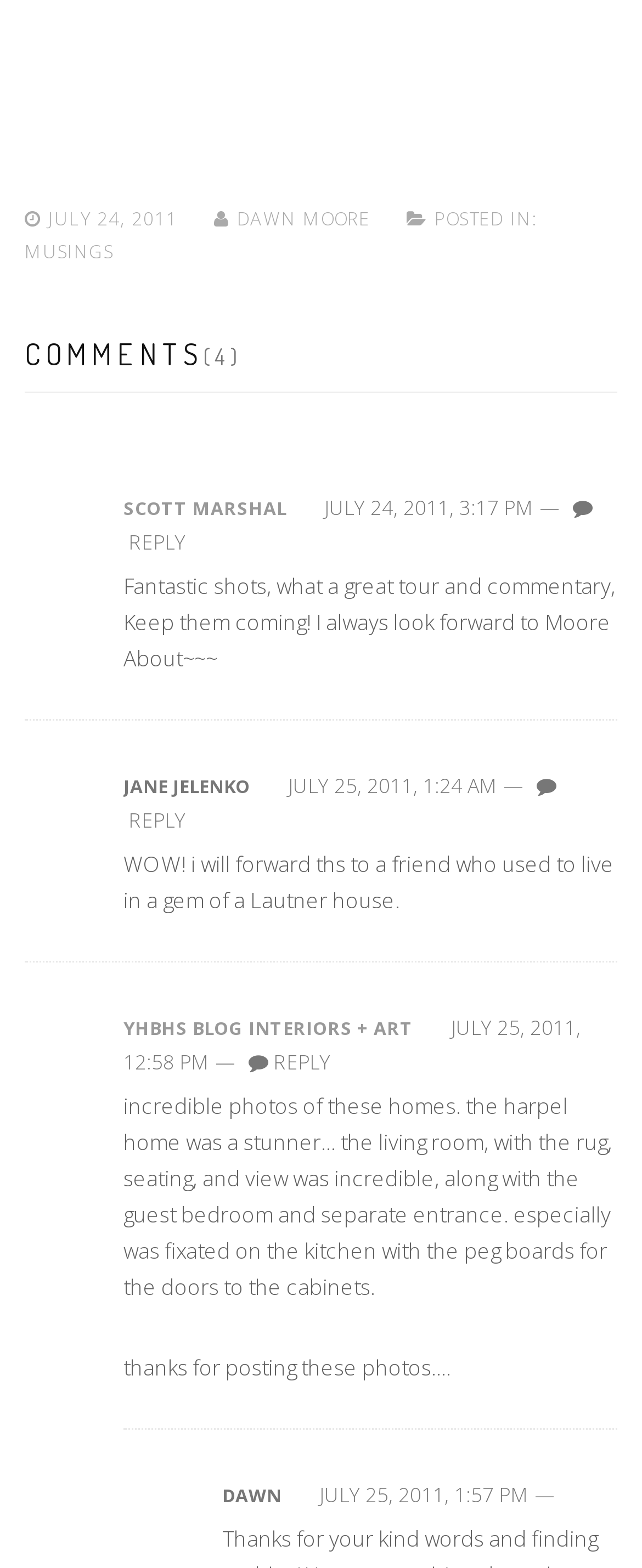Find the bounding box coordinates for the UI element whose description is: "YHBHS blog interiors + art". The coordinates should be four float numbers between 0 and 1, in the format [left, top, right, bottom].

[0.192, 0.648, 0.644, 0.663]